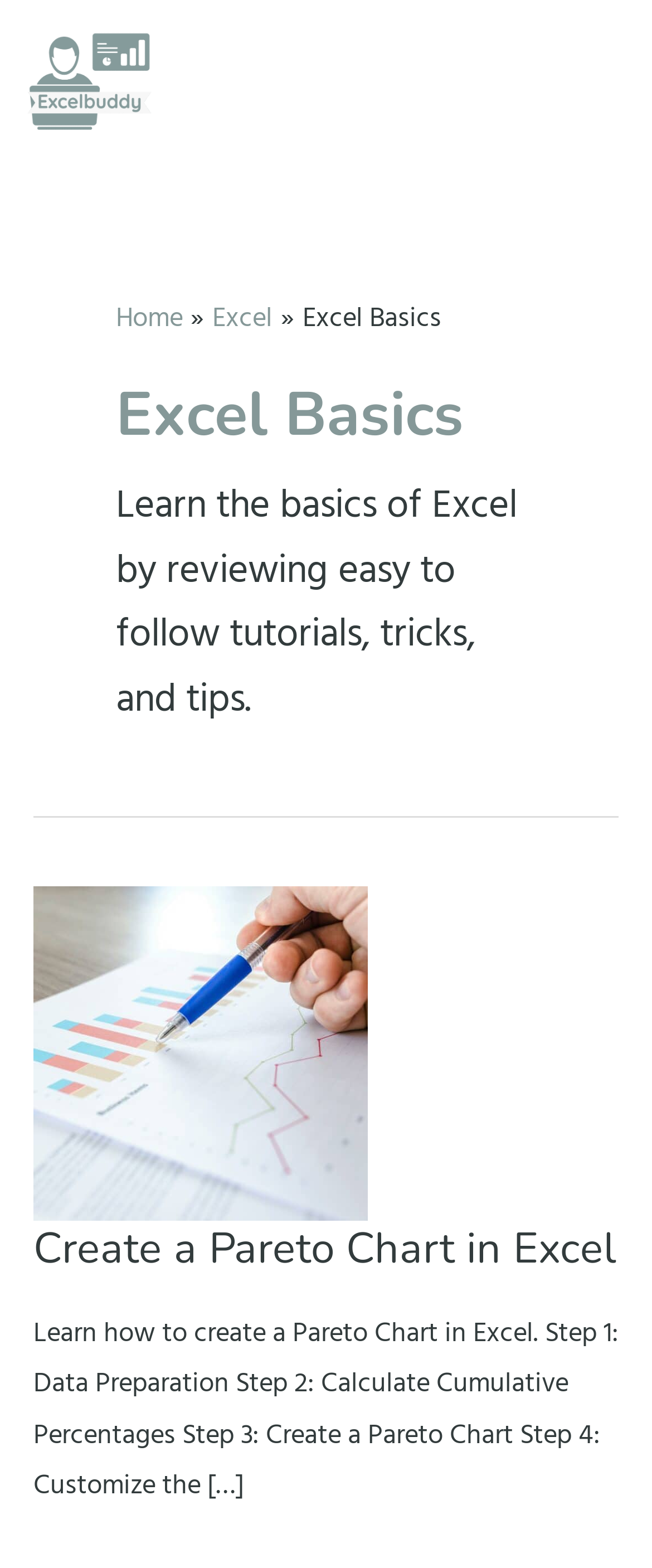Determine the bounding box for the UI element as described: "alt="Pareto Chart"". The coordinates should be represented as four float numbers between 0 and 1, formatted as [left, top, right, bottom].

[0.051, 0.658, 0.564, 0.686]